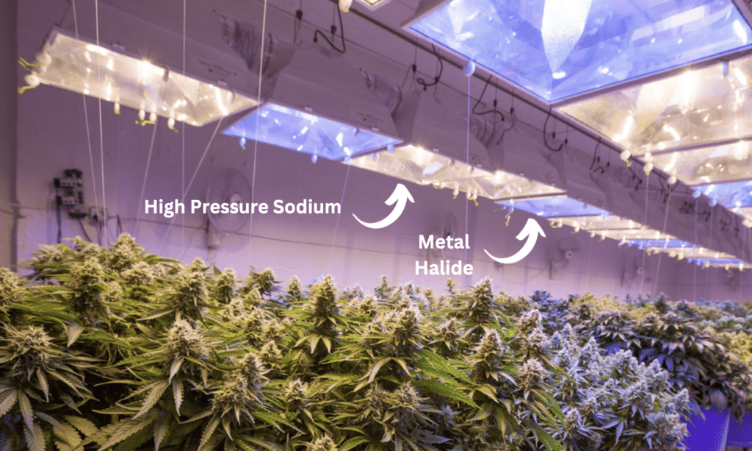What is the result of using a combination of HPS and Metal Halide lights?
Using the details shown in the screenshot, provide a comprehensive answer to the question.

The caption explains that the combination of HPS and Metal Halide lights not only enhances the growth potential of the cannabis plants but also supports their overall health, as evident from the thriving plants visible in the image.